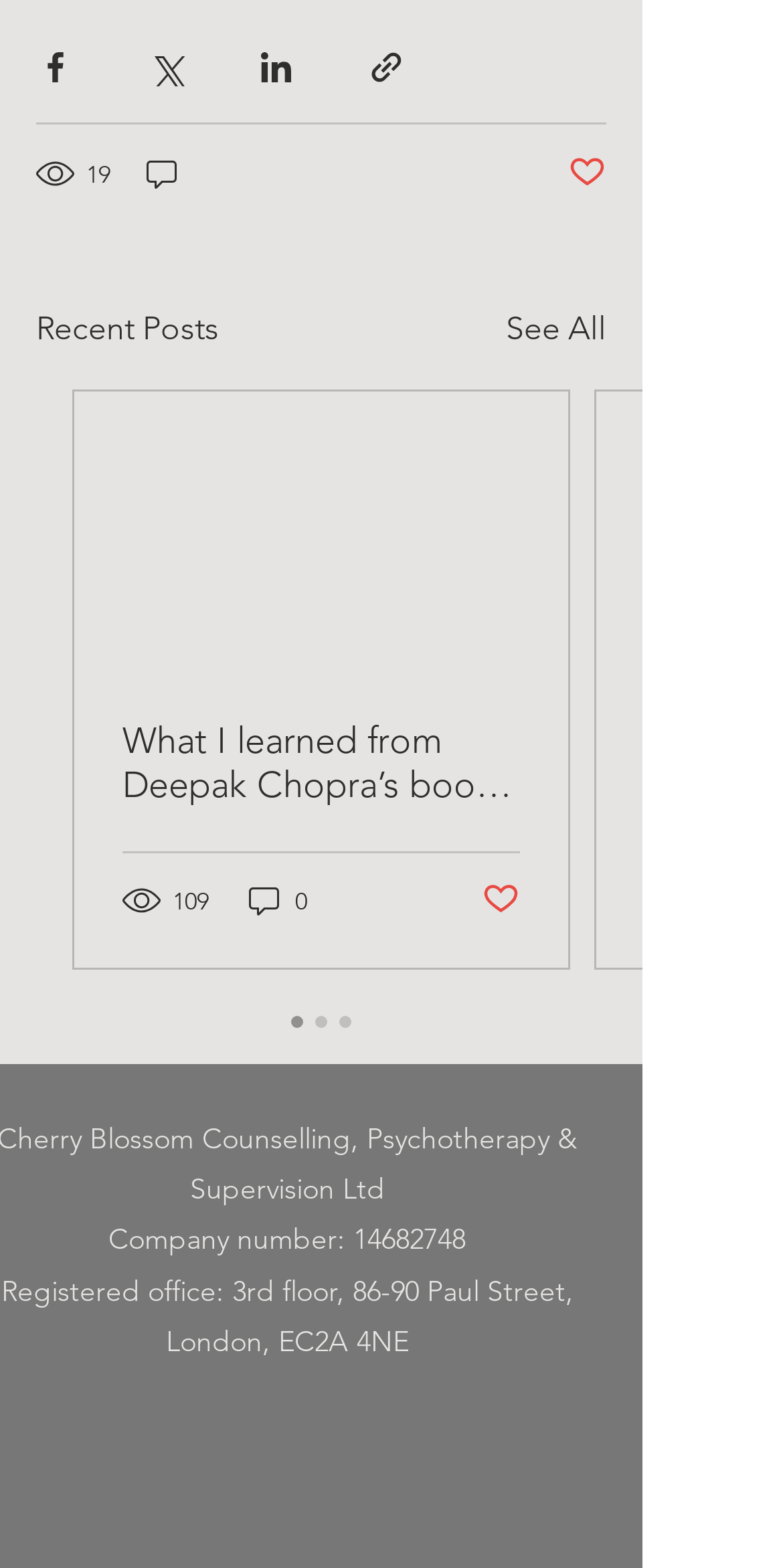How many comments does the first post have?
Carefully analyze the image and provide a detailed answer to the question.

I found the answer by looking at the generic element '0 comments' which is a child of the article element and has a bounding box coordinate of [0.313, 0.562, 0.397, 0.587]. This element is likely to be displaying the number of comments for the first post.